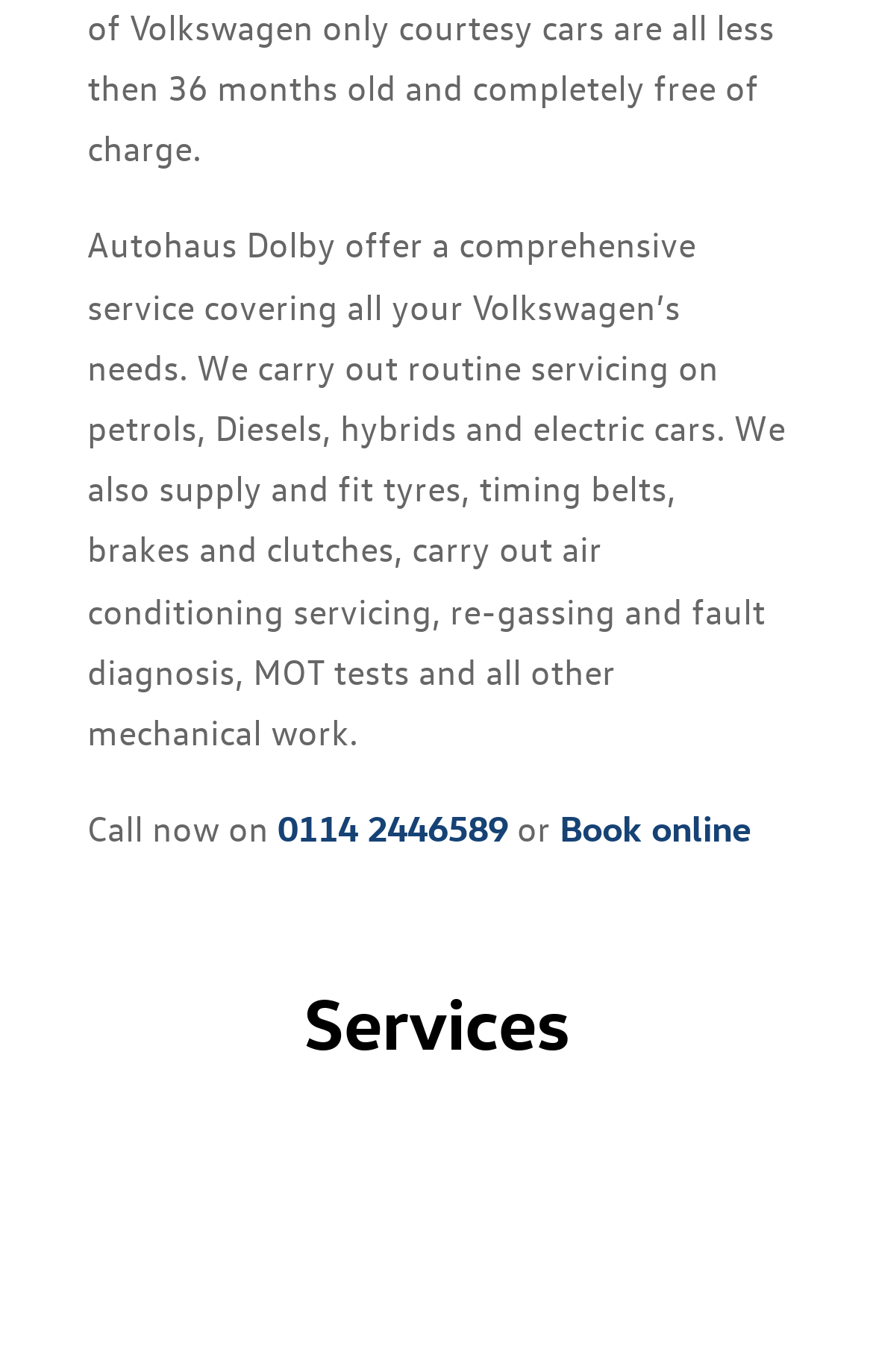Identify the bounding box for the given UI element using the description provided. Coordinates should be in the format (top-left x, top-left y, bottom-right x, bottom-right y) and must be between 0 and 1. Here is the description: 0114 2446589

[0.318, 0.587, 0.582, 0.62]